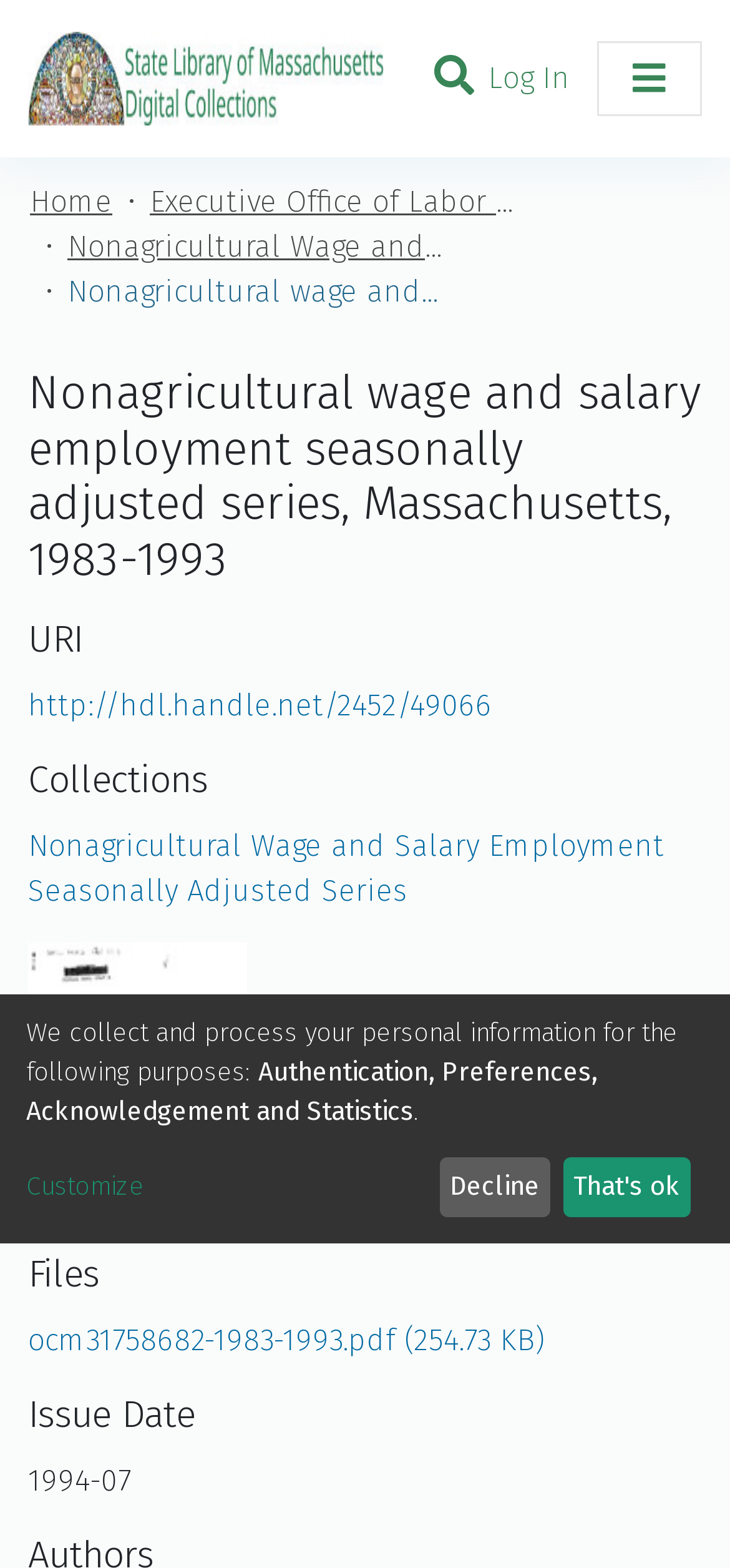Using the description "Communities & Collections", locate and provide the bounding box of the UI element.

[0.049, 0.1, 0.951, 0.148]